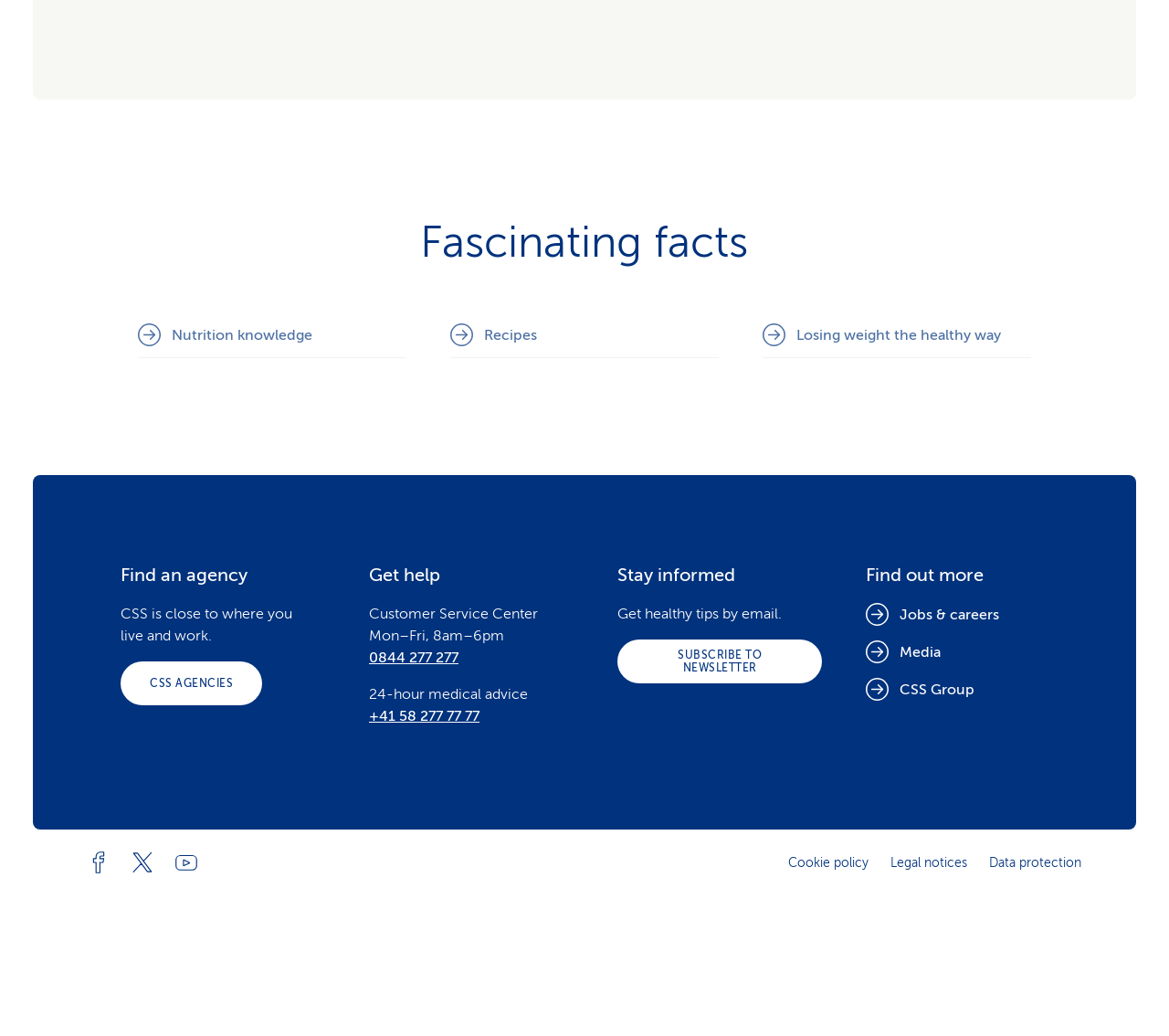What is the main topic of the webpage?
Can you provide an in-depth and detailed response to the question?

The webpage has a heading 'Fascinating facts' and links to 'Nutrition knowledge', 'Recipes', and 'Losing weight the healthy way', indicating that the main topic of the webpage is related to health and nutrition.